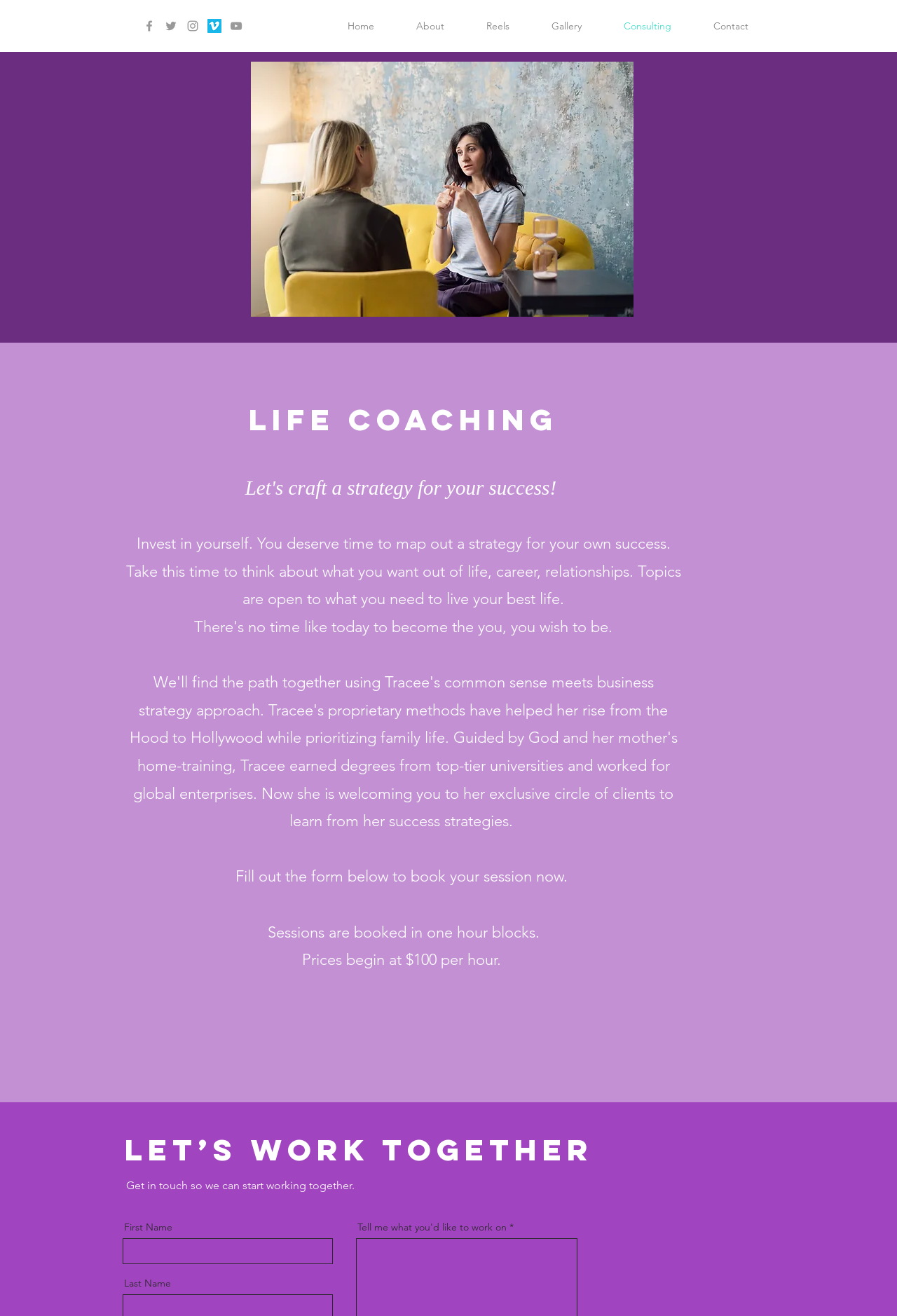Give a one-word or phrase response to the following question: What is the purpose of this website?

Life Coaching